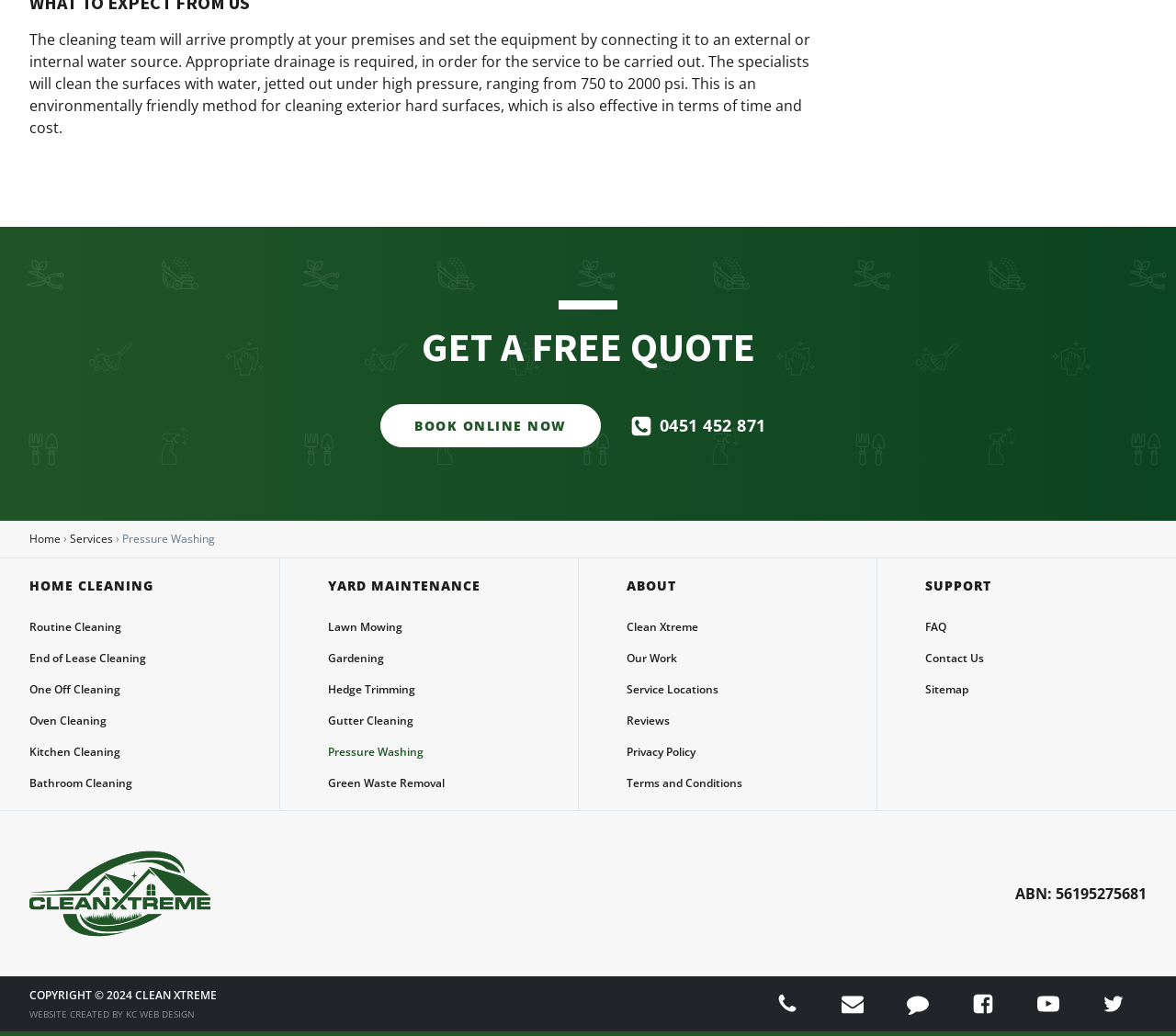What services are offered under 'YARD MAINTENANCE'?
Respond to the question with a single word or phrase according to the image.

Lawn Mowing, Gardening, etc.